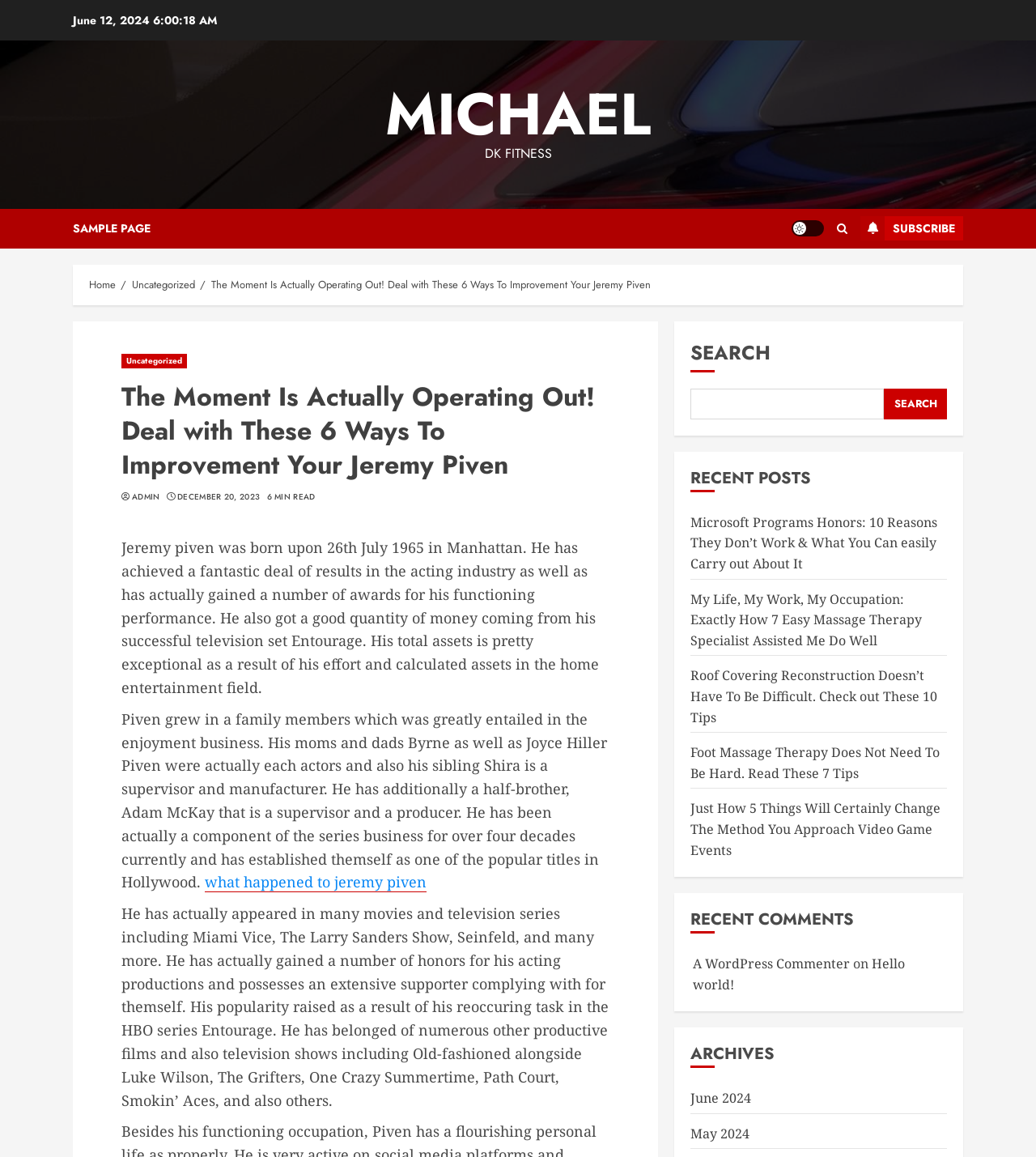Give an extensive and precise description of the webpage.

This webpage appears to be a blog or article page, with a focus on Jeremy Piven. At the top, there is a date "June 12, 2024" and a link to "MICHAEL" on the left, followed by "DK FITNESS" on the right. Below this, there are several links, including "SAMPLE PAGE", "Light/Dark Button", and "SUBSCRIBE" on the right side.

The main content of the page is an article about Jeremy Piven, with a heading that matches the meta description. The article is divided into several paragraphs, describing Piven's life, career, and achievements in the entertainment industry. There are also links to related topics, such as "what happened to jeremy piven".

On the right side of the page, there is a search bar with a label "SEARCH" and a button to submit the search query. Below this, there are headings for "RECENT POSTS", "RECENT COMMENTS", and "ARCHIVES", each with a list of links to related articles or comments.

At the bottom of the page, there is a footer section with a link to a comment by "A WordPress Commenter" and a link to an article titled "Hello world!".